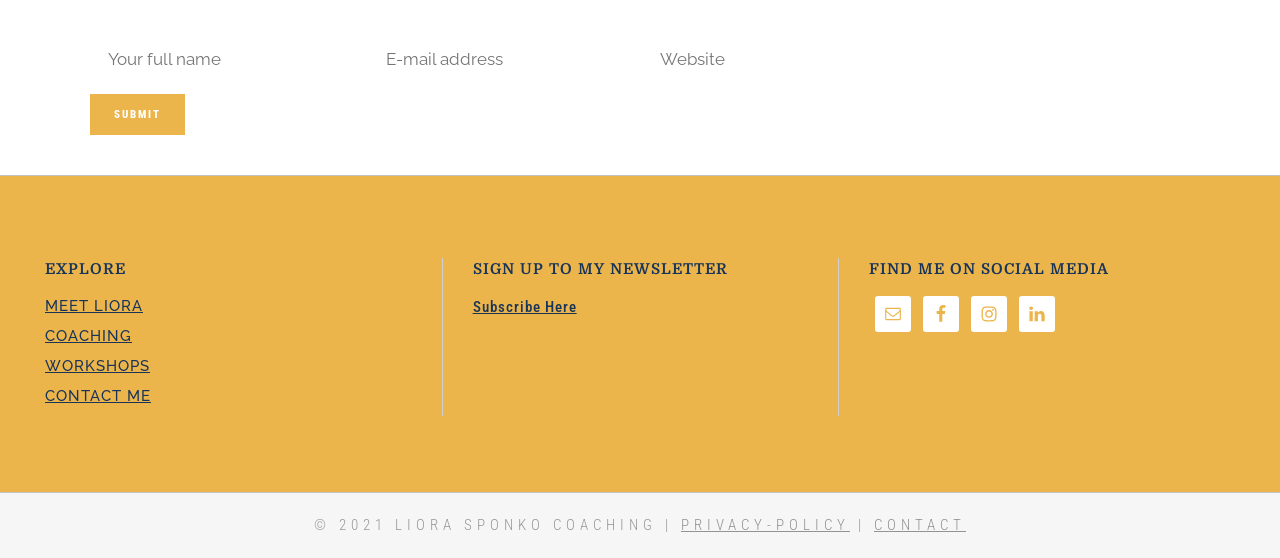Find and provide the bounding box coordinates for the UI element described here: "CONTACT". The coordinates should be given as four float numbers between 0 and 1: [left, top, right, bottom].

[0.683, 0.925, 0.755, 0.957]